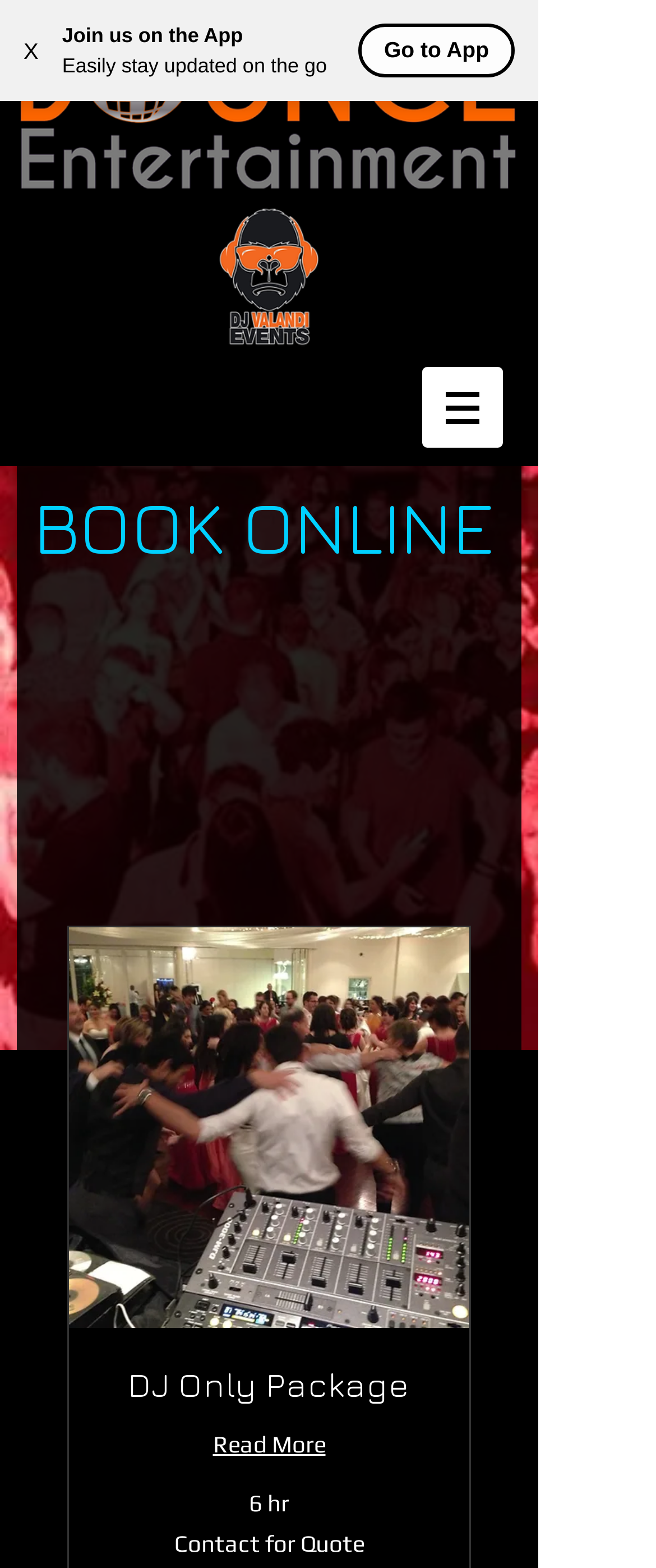Give a one-word or short-phrase answer to the following question: 
How many hours of service is included in the package?

6 hr